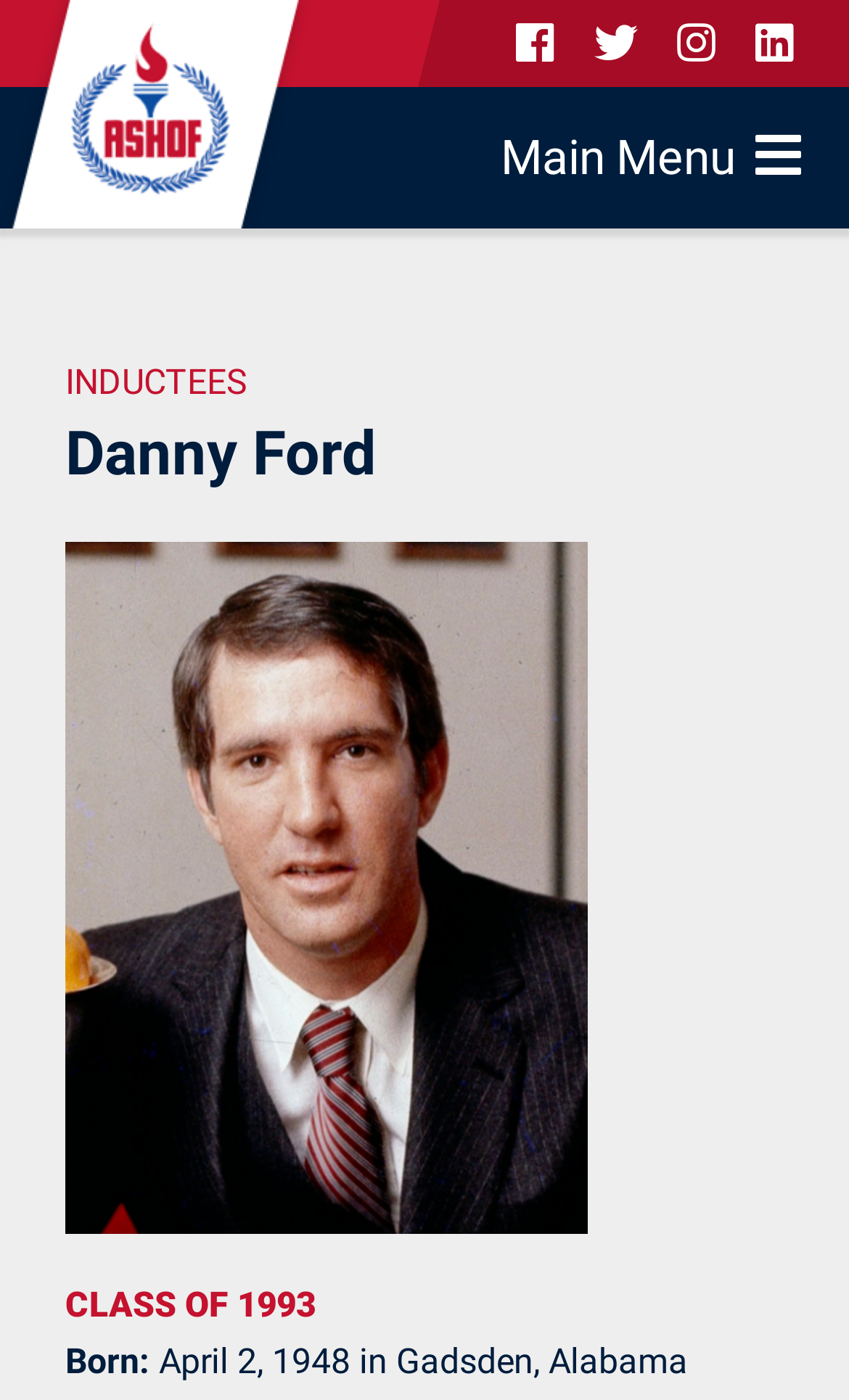Determine and generate the text content of the webpage's headline.

INDUCTEES
Danny Ford